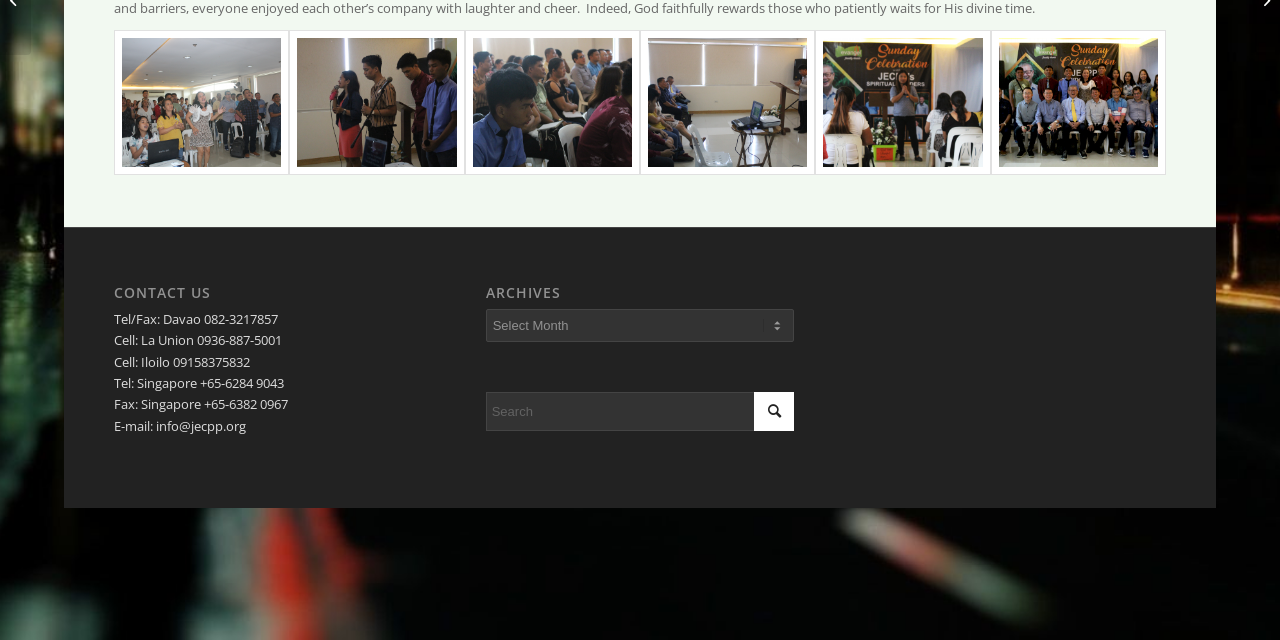Identify the bounding box of the HTML element described here: "aria-label="Search" name="s" placeholder="Search"". Provide the coordinates as four float numbers between 0 and 1: [left, top, right, bottom].

[0.379, 0.612, 0.621, 0.673]